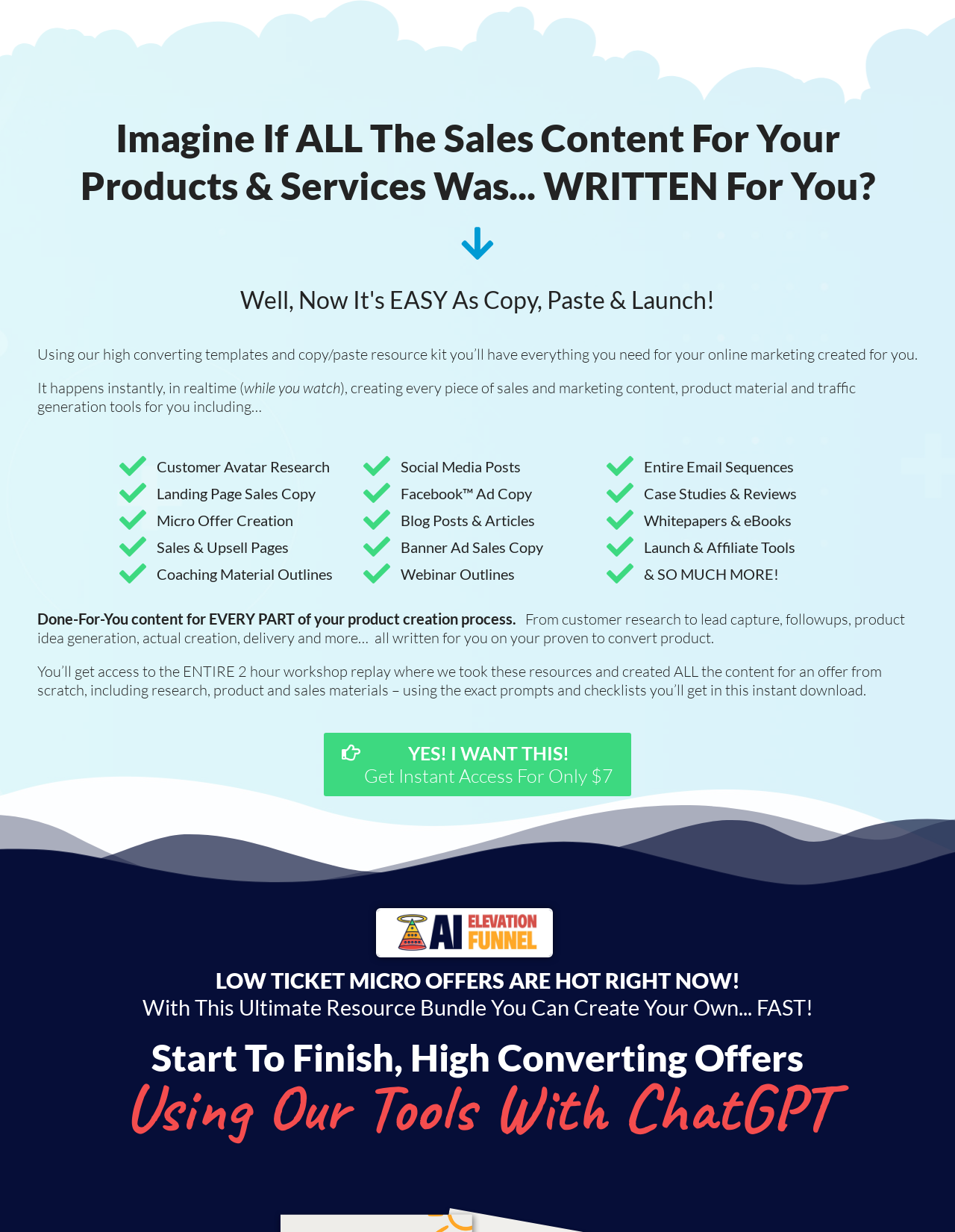Please look at the image and answer the question with a detailed explanation: What is the main benefit of using this funnel creation system?

The main benefit of using this funnel creation system is that it provides done-for-you content for every part of the product creation process, from customer research to lead capture, follow-ups, product idea generation, actual creation, delivery, and more.